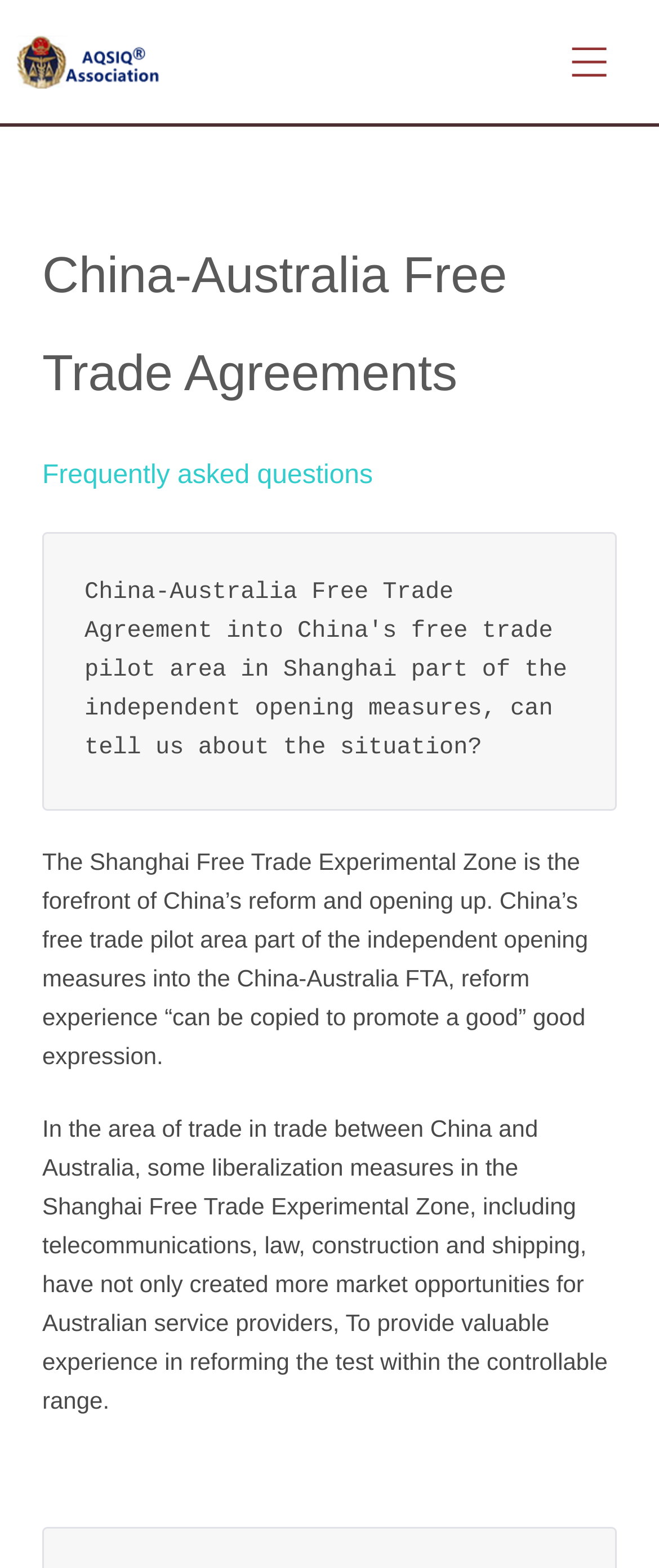Please indicate the bounding box coordinates for the clickable area to complete the following task: "Go to the home page". The coordinates should be specified as four float numbers between 0 and 1, i.e., [left, top, right, bottom].

None